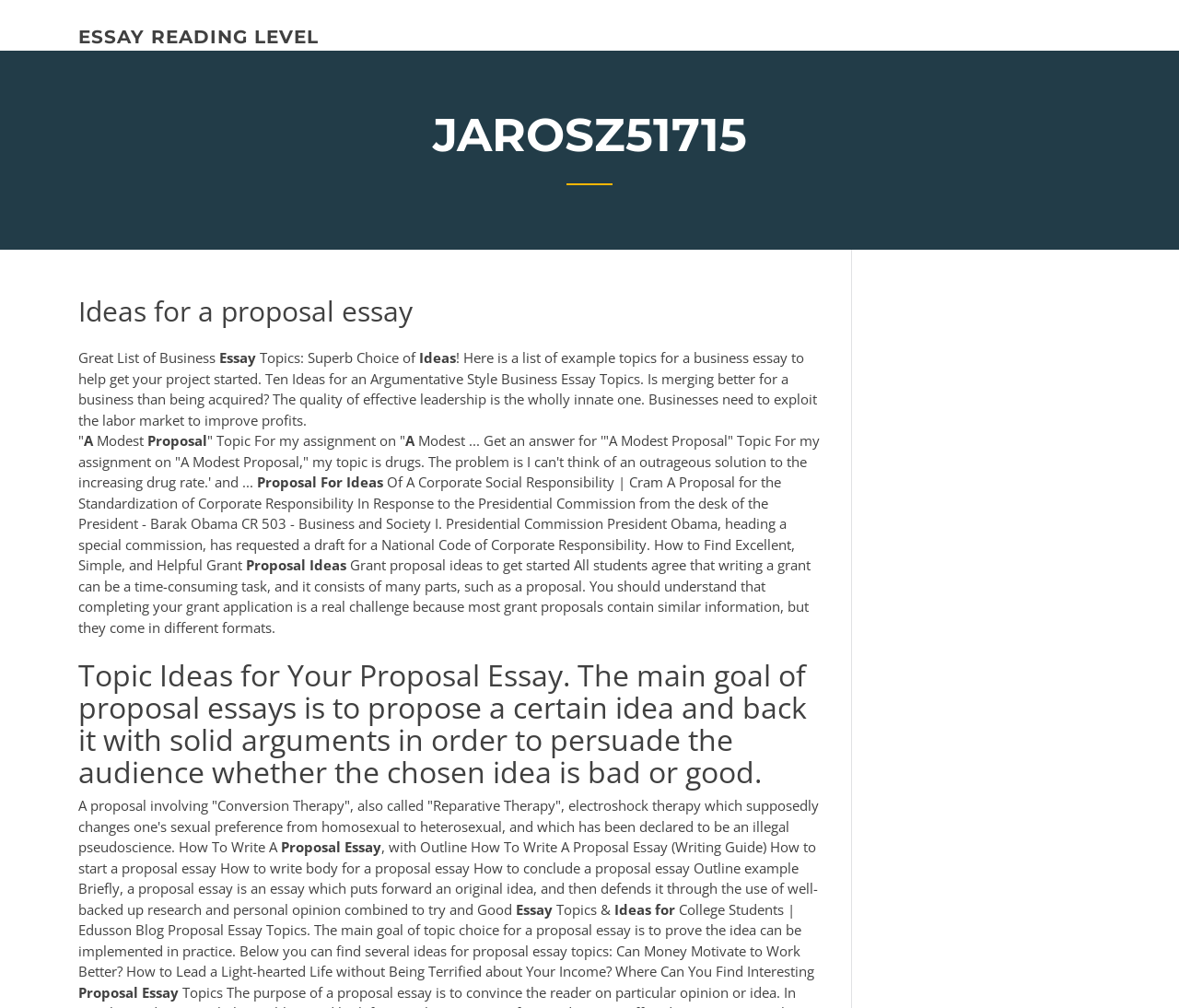Provide a brief response using a word or short phrase to this question:
What is the main topic of this webpage?

Proposal essay ideas